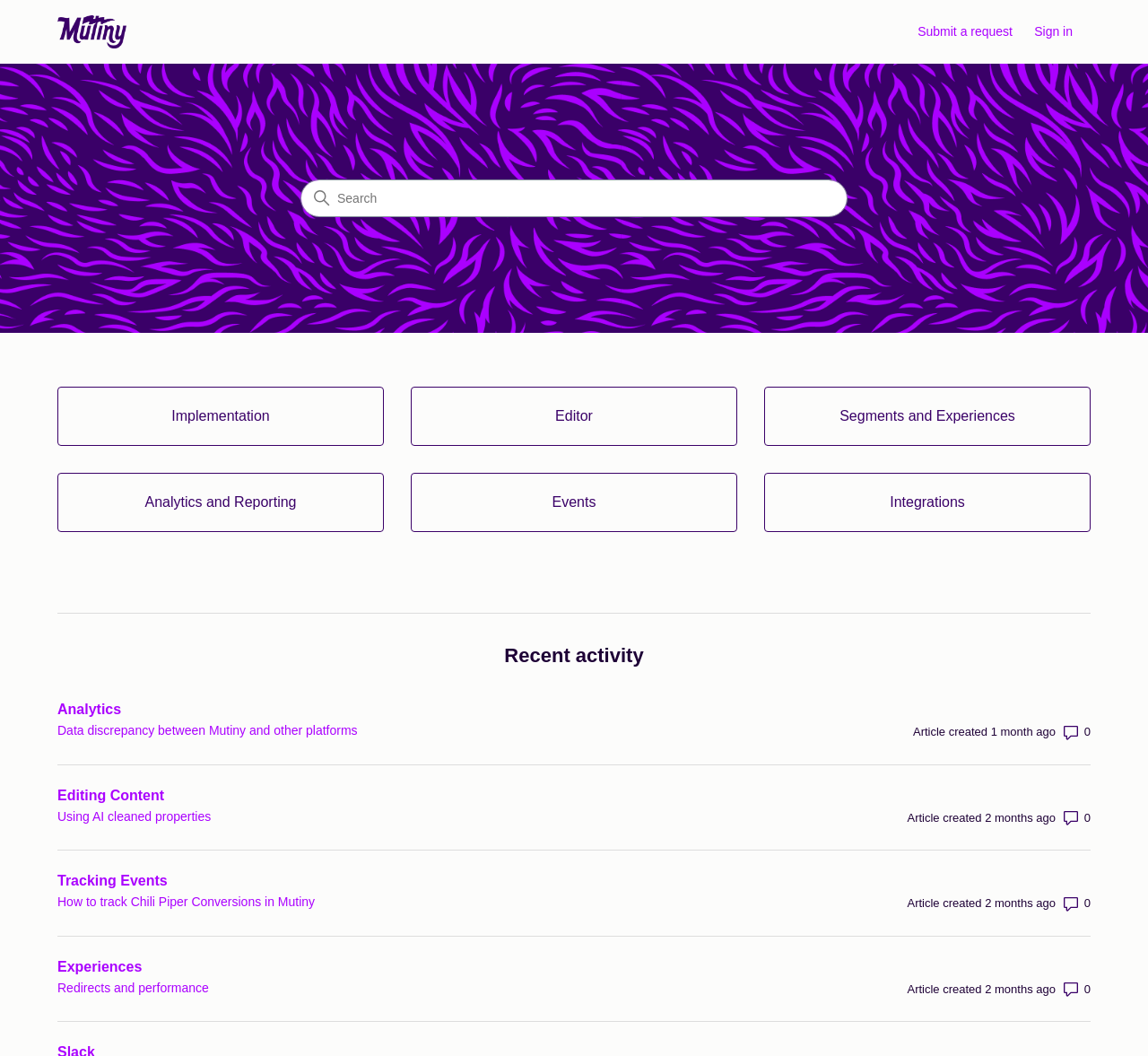Kindly provide the bounding box coordinates of the section you need to click on to fulfill the given instruction: "View Implementation category".

[0.051, 0.367, 0.334, 0.421]